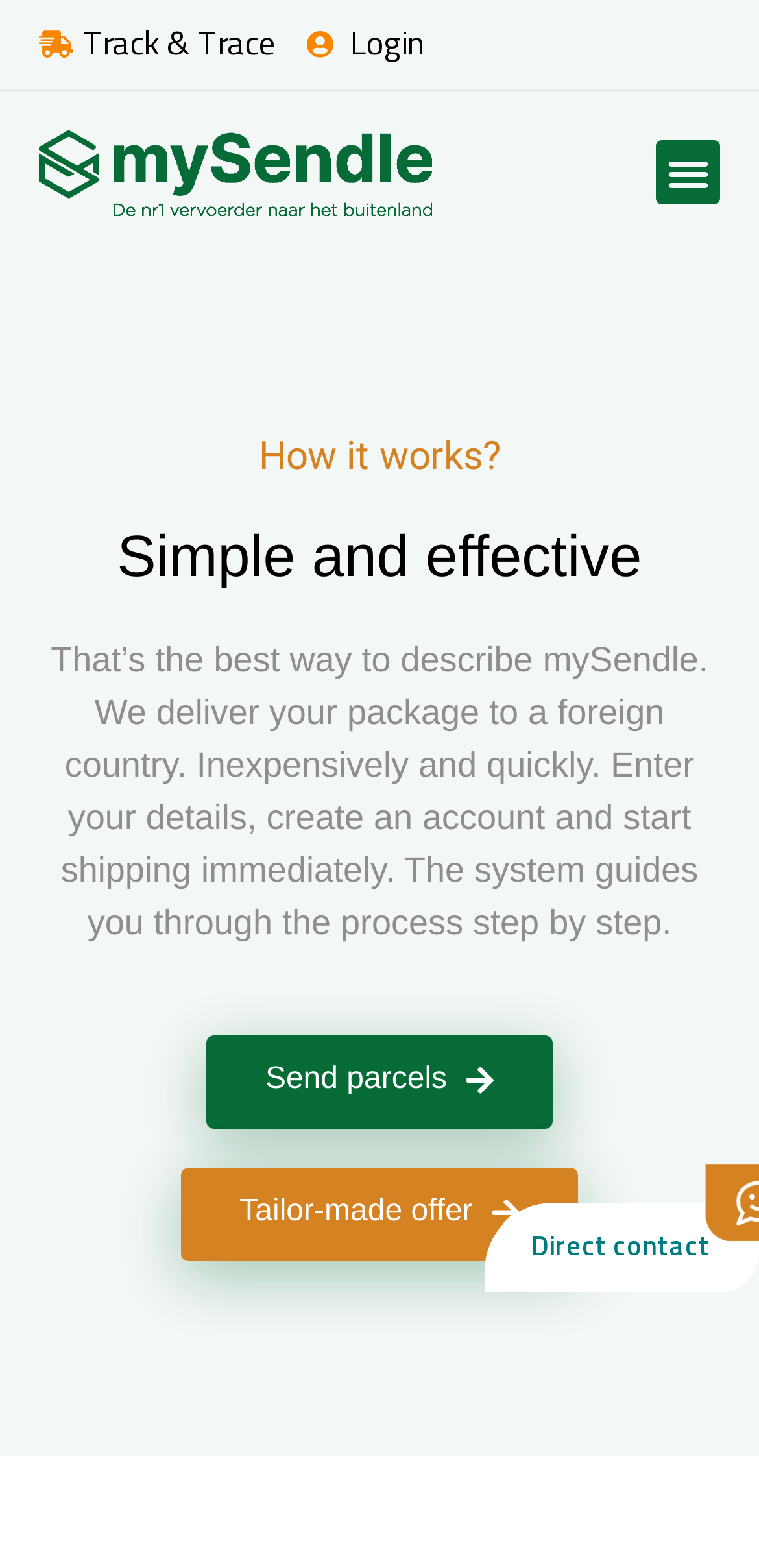From the webpage screenshot, identify the region described by Login. Provide the bounding box coordinates as (top-left x, top-left y, bottom-right x, bottom-right y), with each value being a floating point number between 0 and 1.

[0.404, 0.012, 0.556, 0.044]